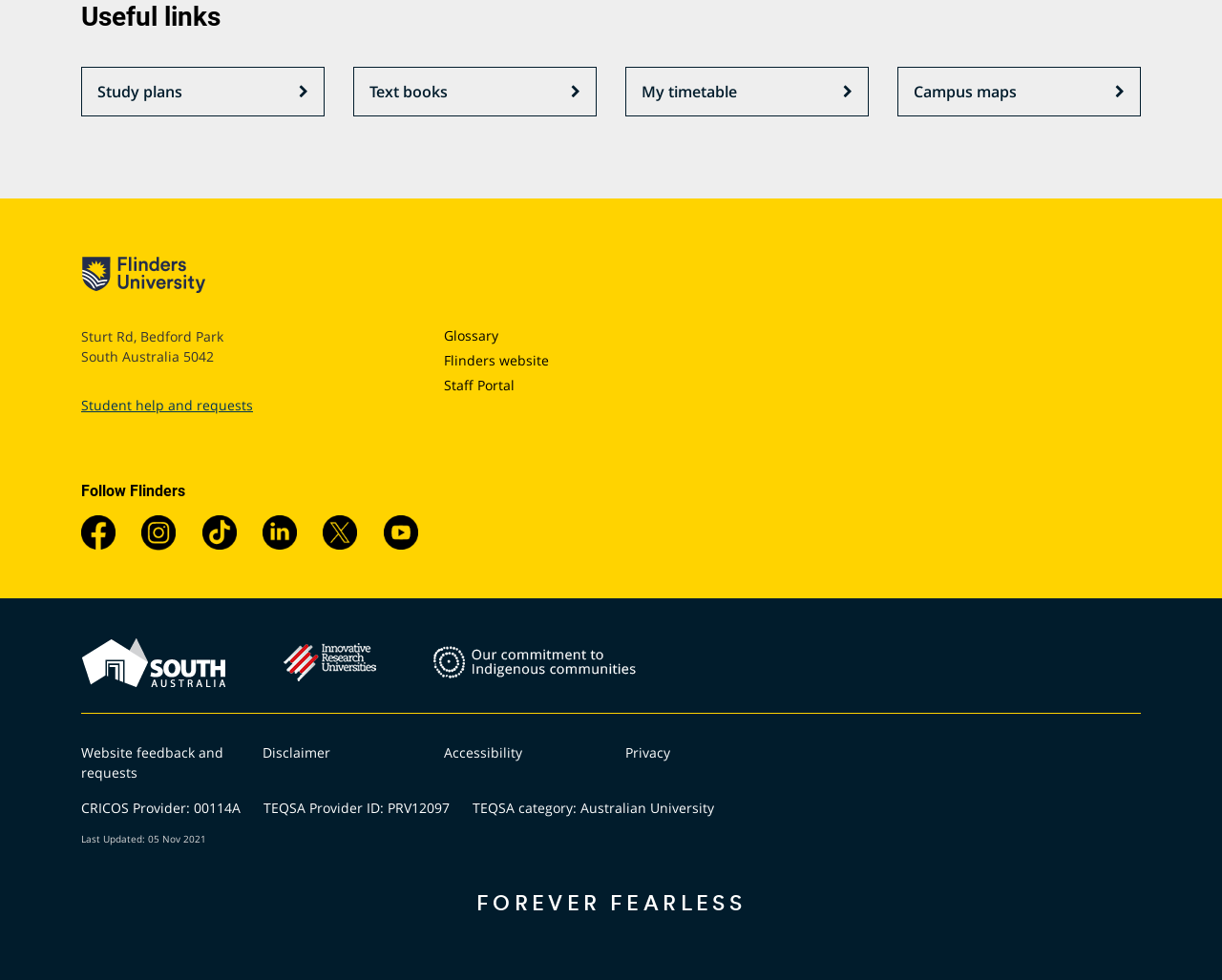Determine the bounding box coordinates of the UI element described by: "alt="Brand SA logo"".

[0.066, 0.649, 0.185, 0.703]